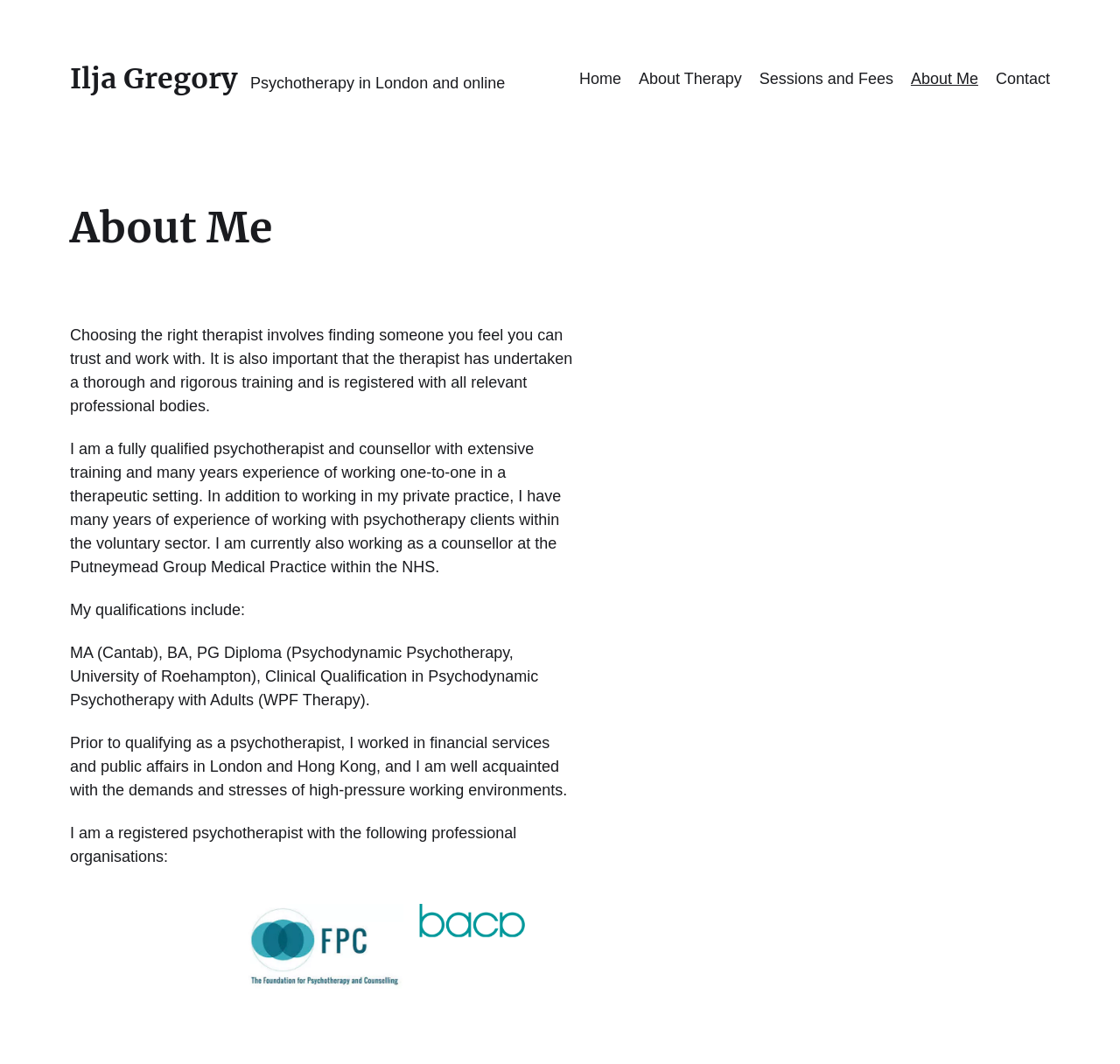What is the university where Ilja Gregory obtained his PG Diploma?
Based on the image, answer the question with as much detail as possible.

Based on the webpage, Ilja Gregory's qualifications include a PG Diploma in Psychodynamic Psychotherapy from the University of Roehampton, as mentioned in the text 'MA (Cantab), BA, PG Diploma (Psychodynamic Psychotherapy, University of Roehampton)...'.